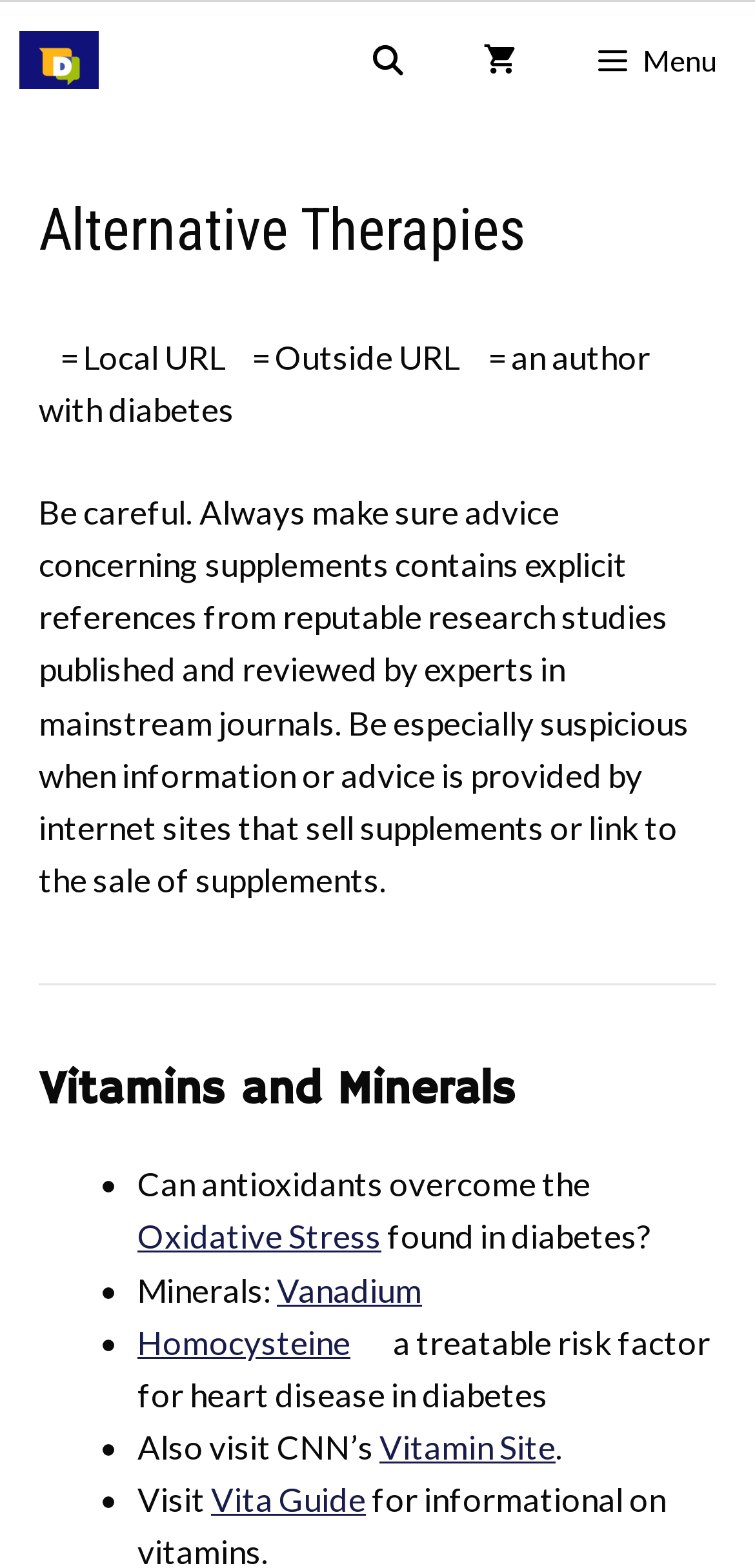Pinpoint the bounding box coordinates of the clickable area needed to execute the instruction: "Visit Vita Guide". The coordinates should be specified as four float numbers between 0 and 1, i.e., [left, top, right, bottom].

[0.279, 0.944, 0.485, 0.97]